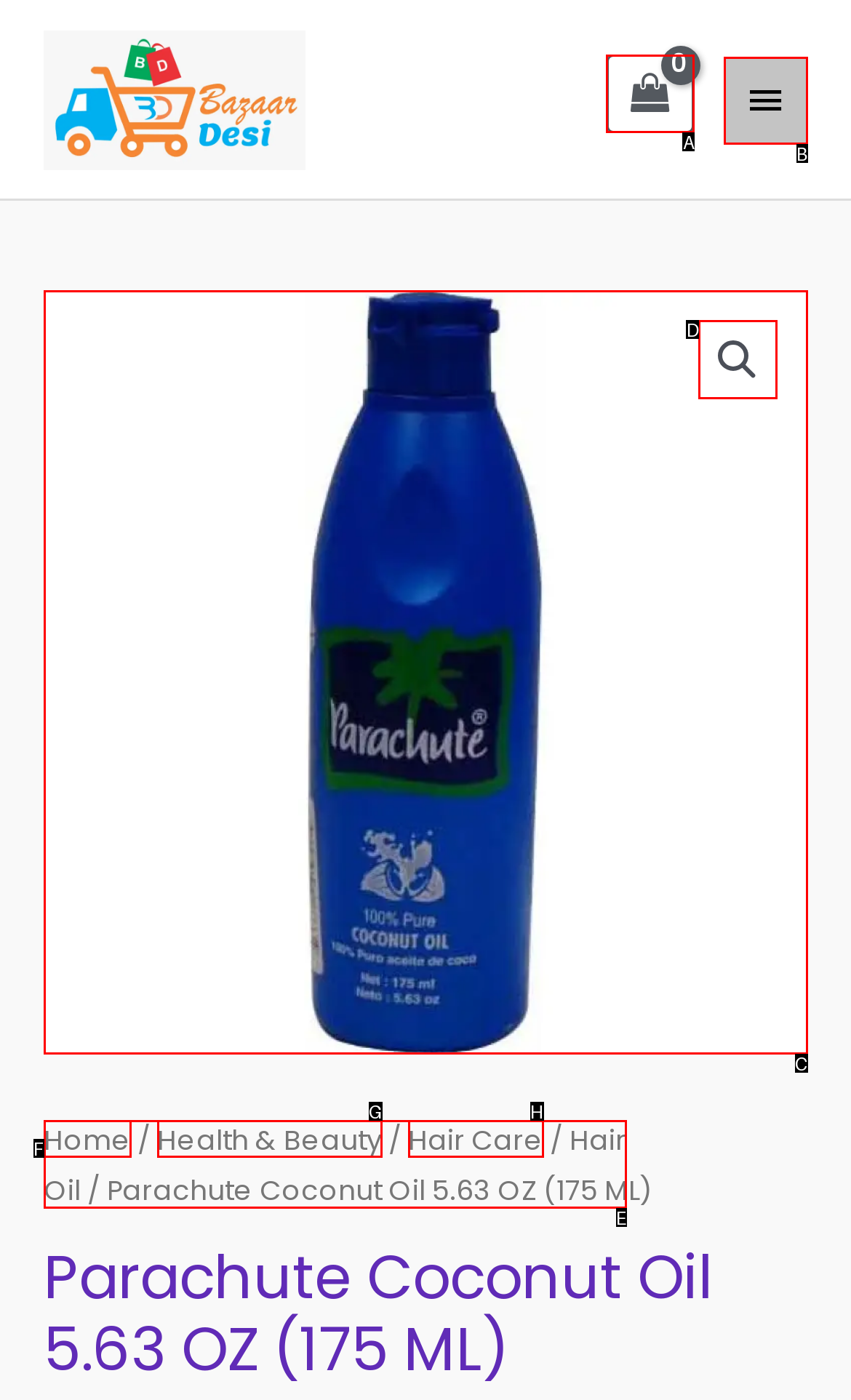Determine the correct UI element to click for this instruction: View shopping cart. Respond with the letter of the chosen element.

A